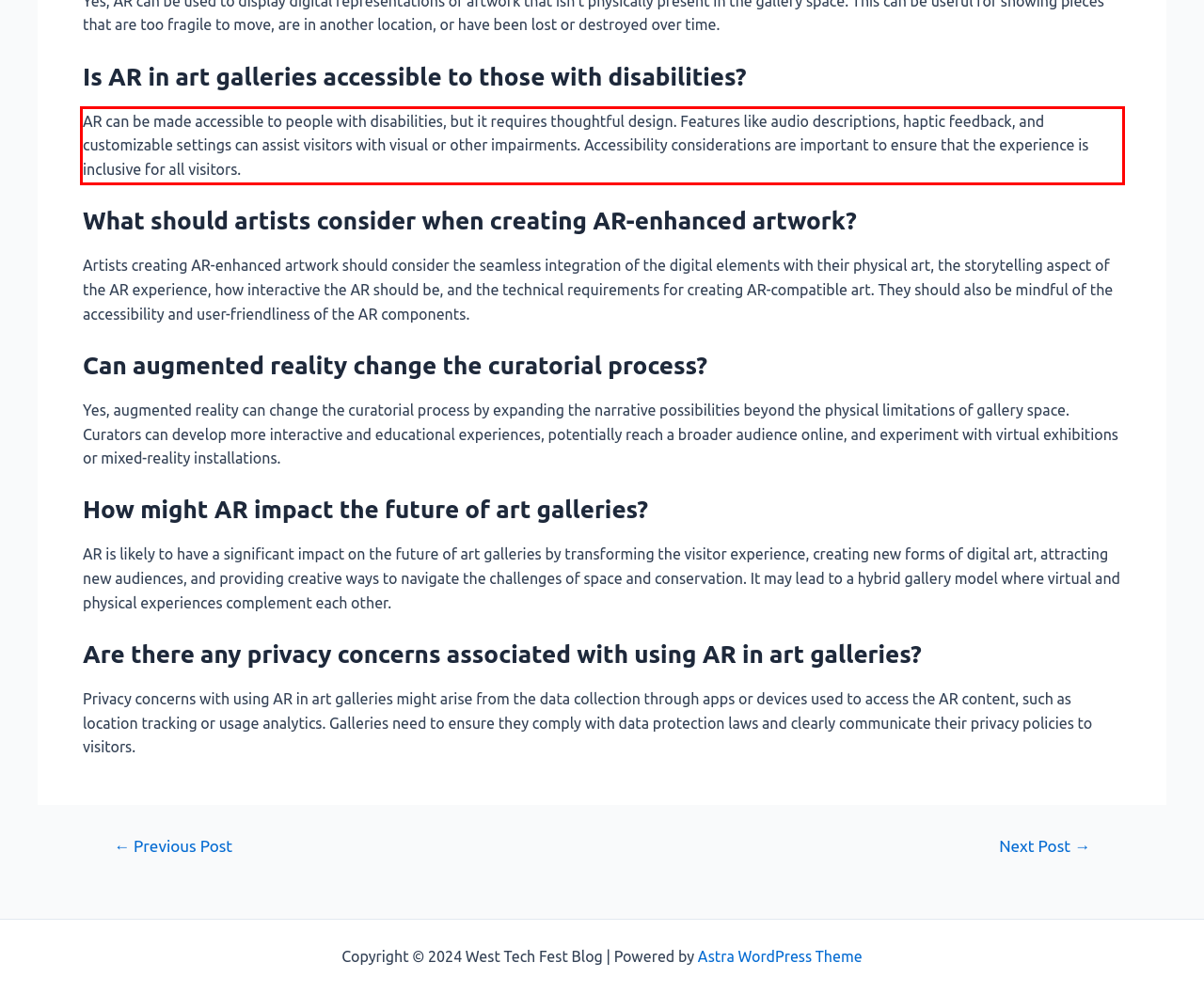Given the screenshot of a webpage, identify the red rectangle bounding box and recognize the text content inside it, generating the extracted text.

AR can be made accessible to people with disabilities, but it requires thoughtful design. Features like audio descriptions, haptic feedback, and customizable settings can assist visitors with visual or other impairments. Accessibility considerations are important to ensure that the experience is inclusive for all visitors.